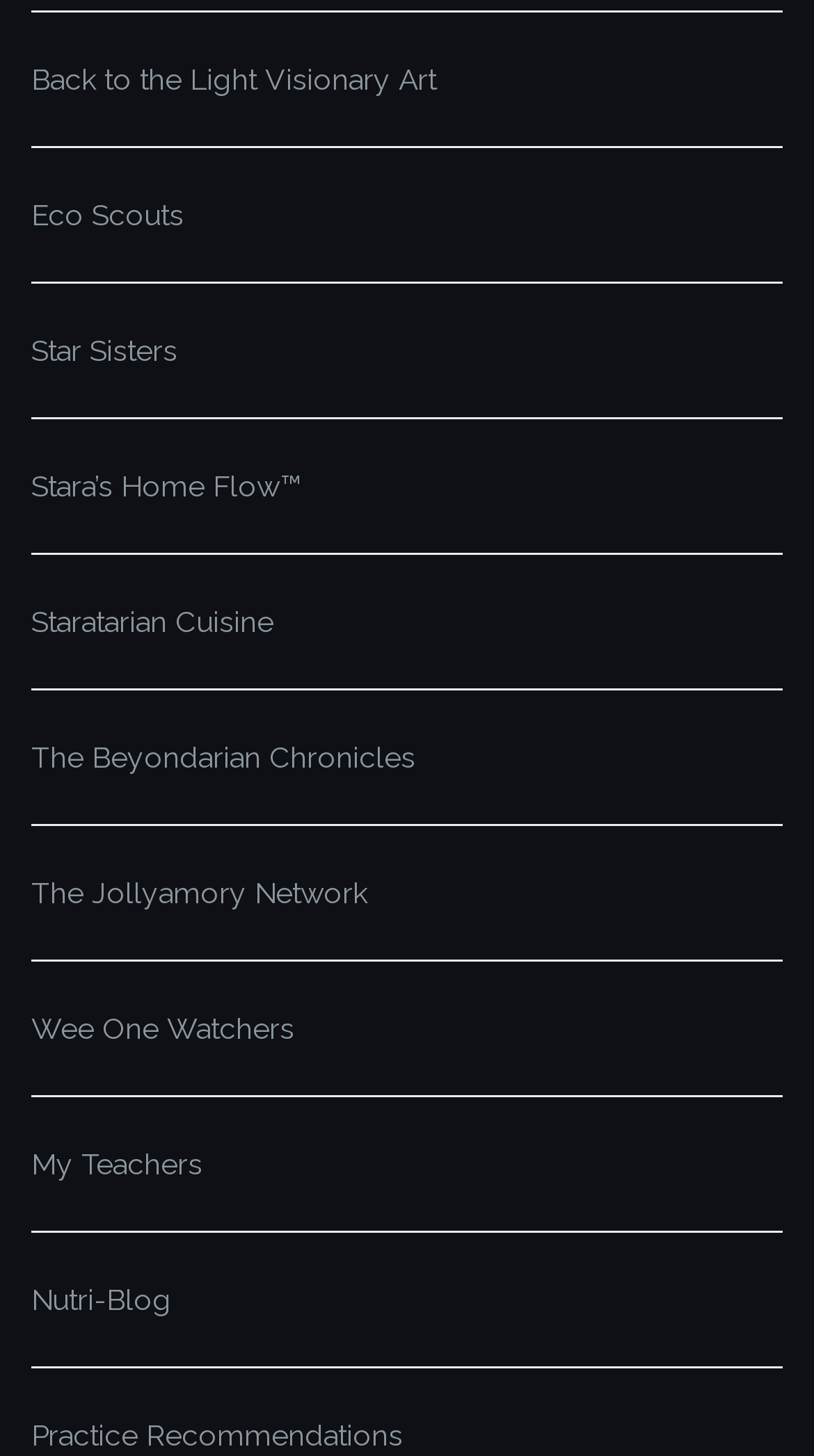Kindly respond to the following question with a single word or a brief phrase: 
What is the last link on the webpage?

Practice Recommendations